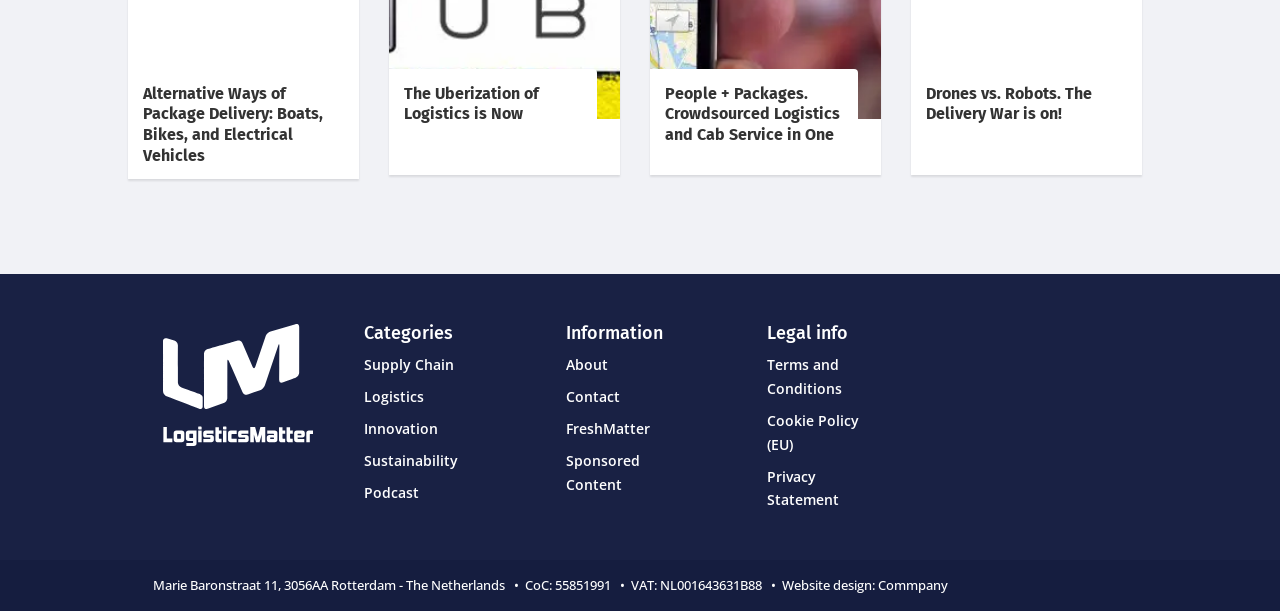How many links are under the 'Legal info' heading?
Look at the image and answer with only one word or phrase.

3